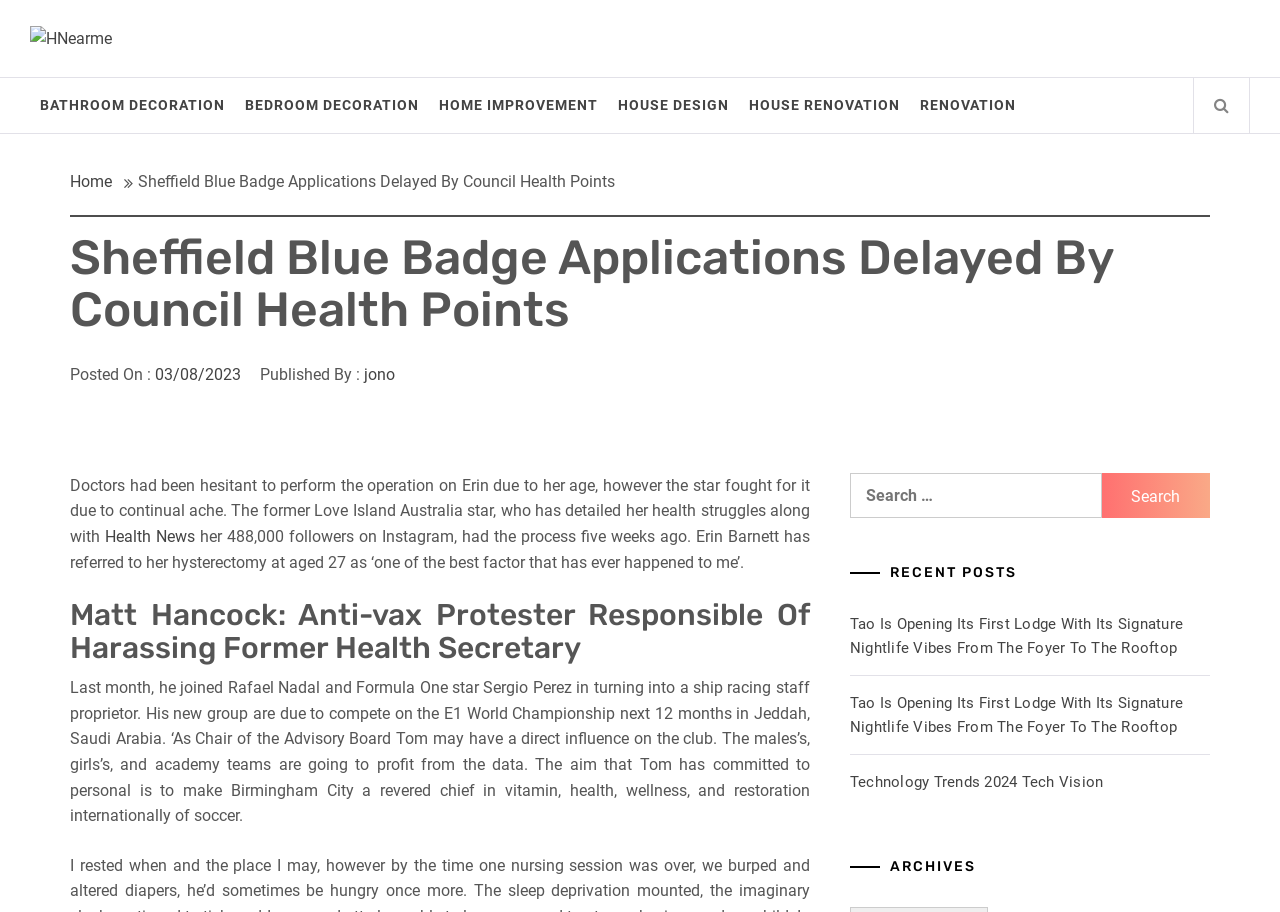Please determine the bounding box coordinates of the element to click in order to execute the following instruction: "Check the RECENT POSTS section". The coordinates should be four float numbers between 0 and 1, specified as [left, top, right, bottom].

[0.664, 0.617, 0.945, 0.639]